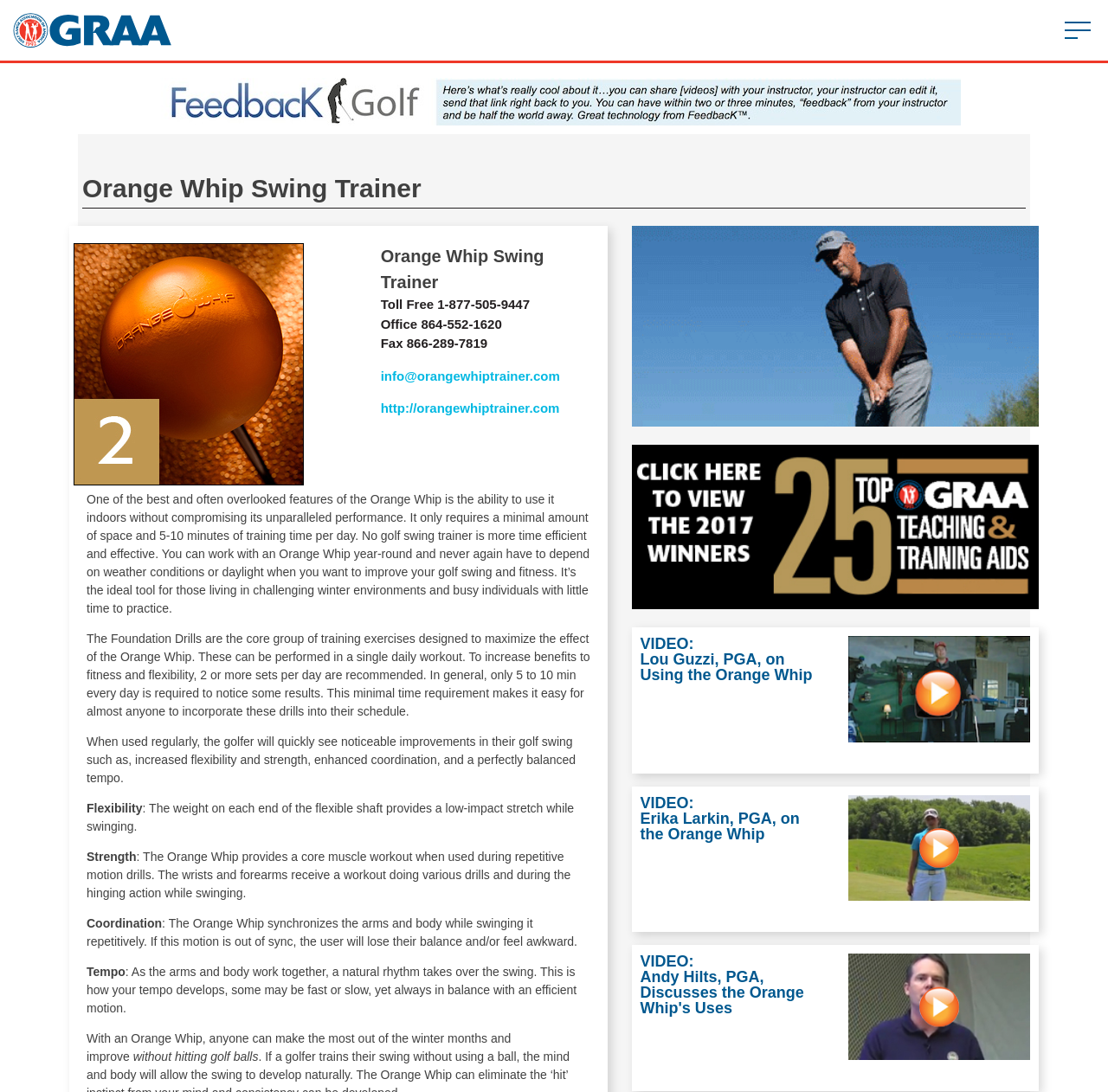How much time is required to use the Orange Whip daily?
Please provide a comprehensive answer to the question based on the webpage screenshot.

According to the webpage, the Orange Whip only requires a minimal amount of space and 5-10 minutes of training time per day to notice some results. This makes it easy for almost anyone to incorporate the drills into their schedule.